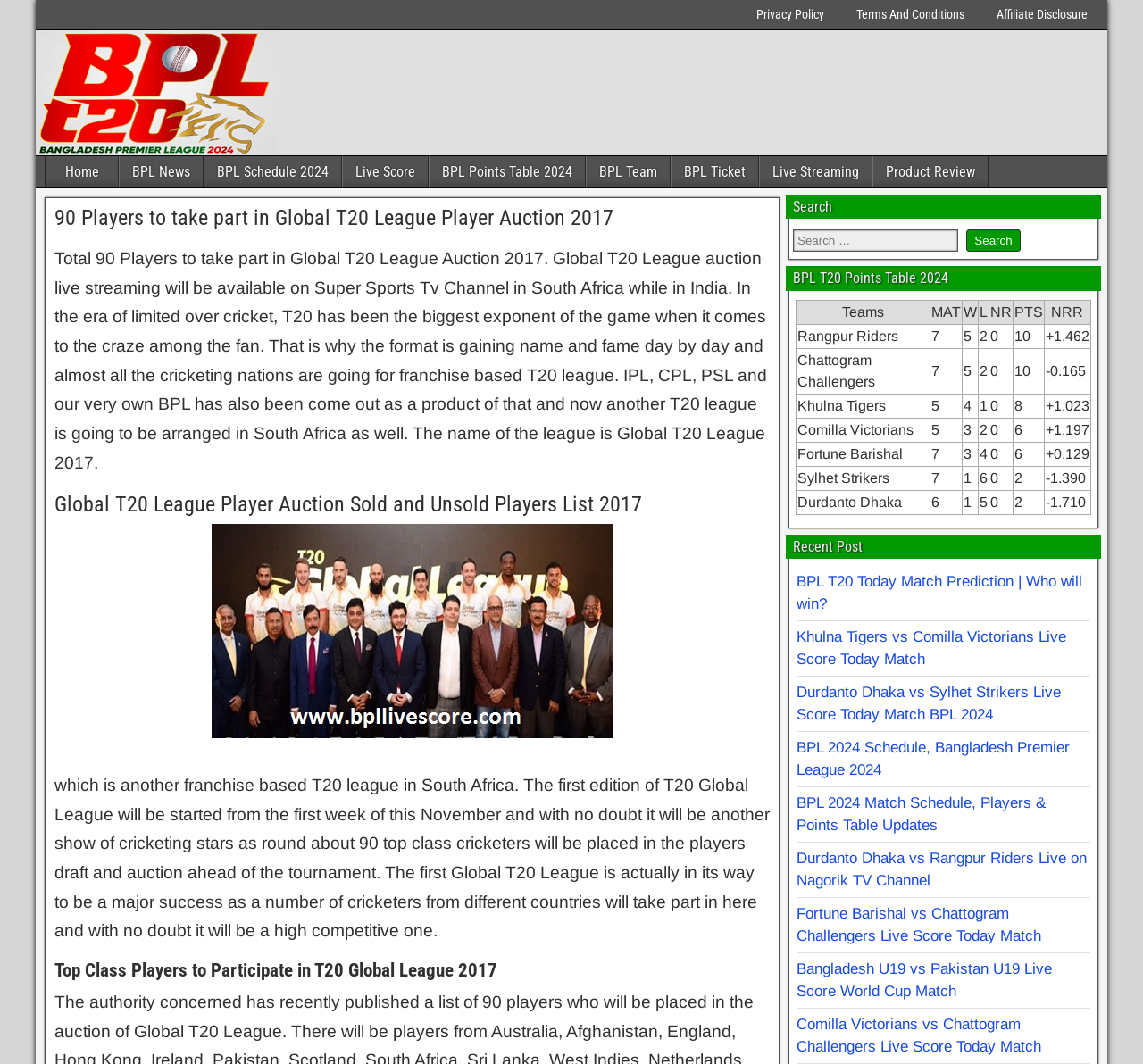Find the bounding box coordinates of the element to click in order to complete the given instruction: "Click on the 'Live Streaming' link."

[0.665, 0.147, 0.762, 0.176]